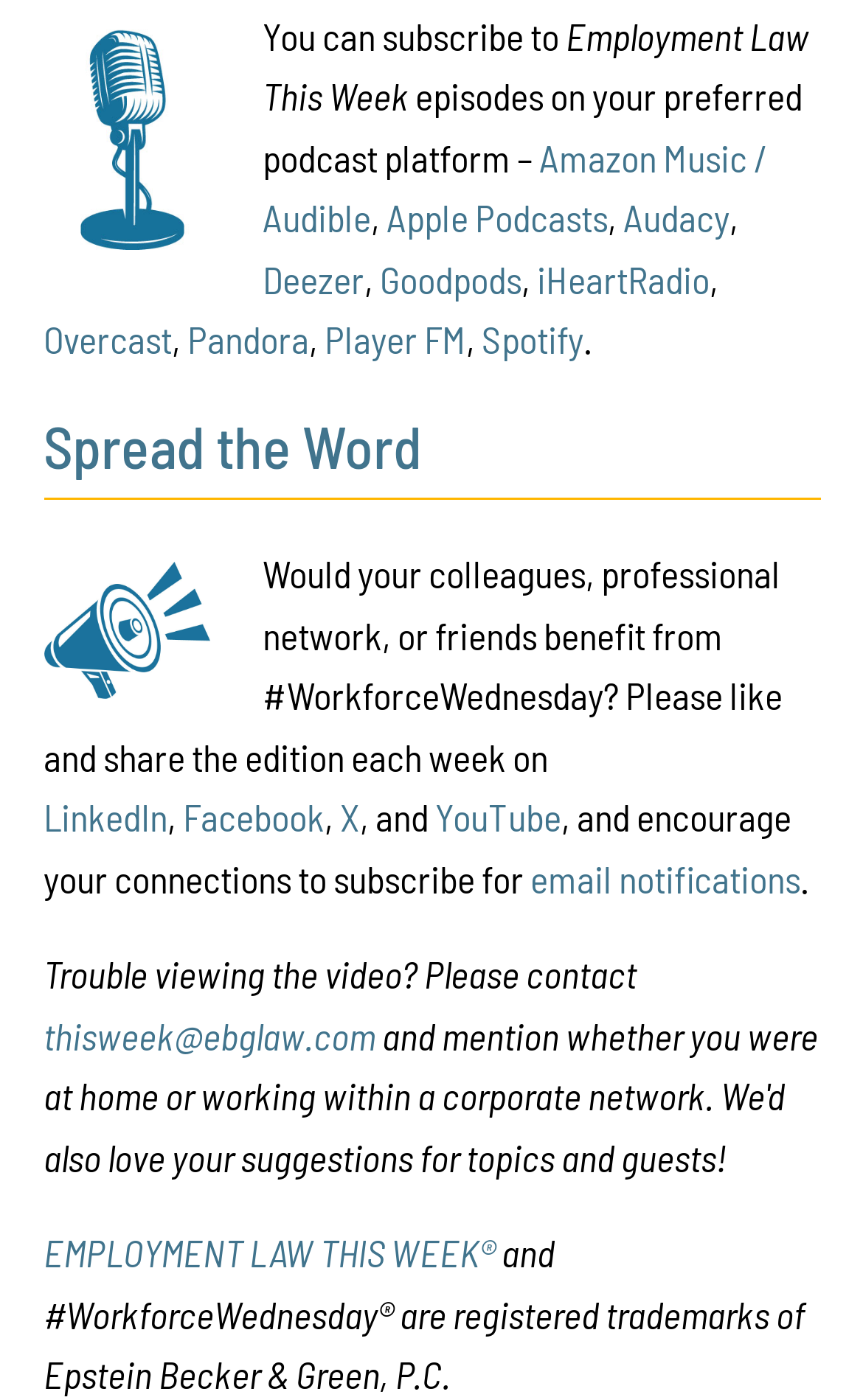Determine the bounding box coordinates of the element's region needed to click to follow the instruction: "Share WorkforceWednesday on LinkedIn". Provide these coordinates as four float numbers between 0 and 1, formatted as [left, top, right, bottom].

[0.05, 0.568, 0.194, 0.599]